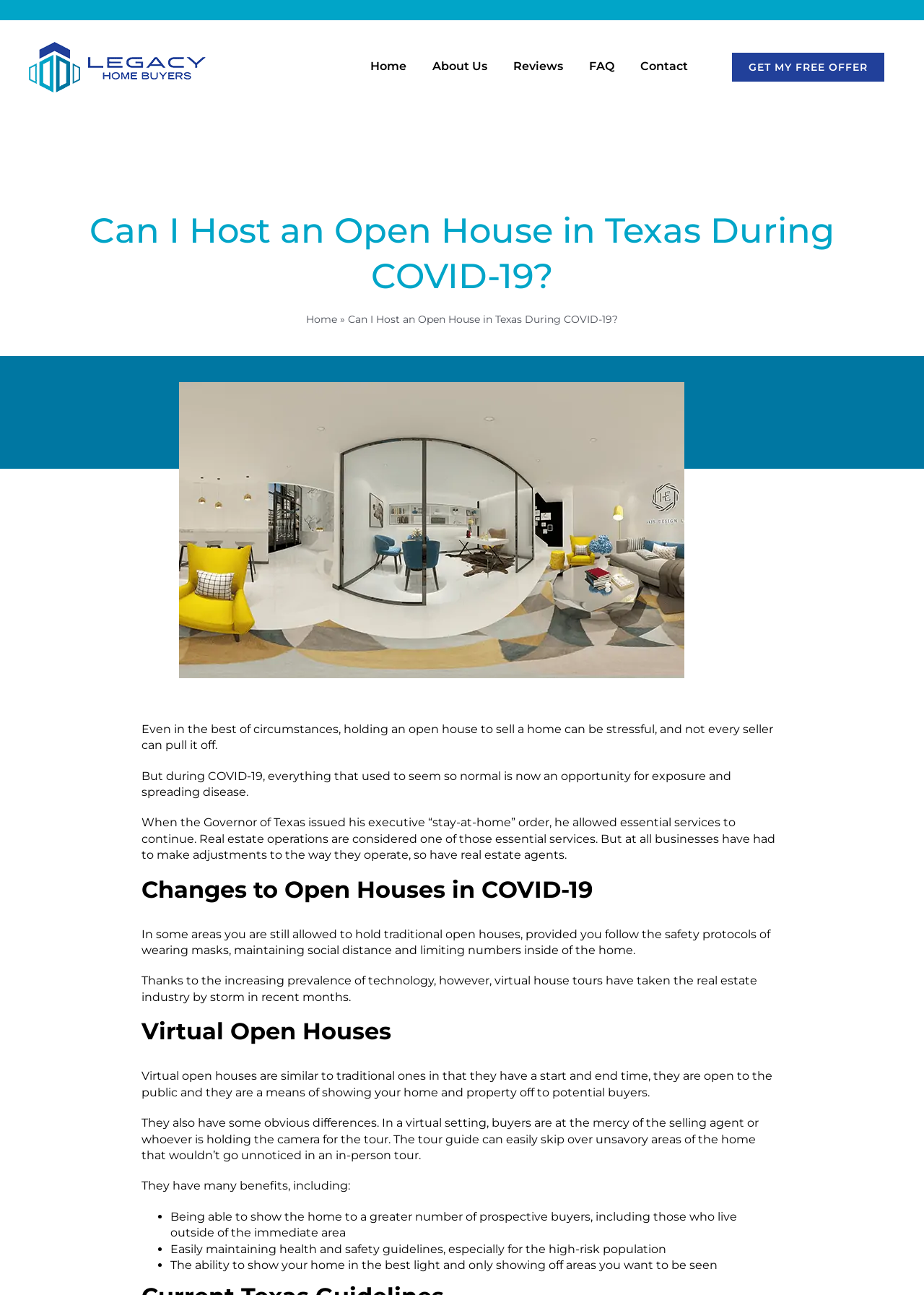Explain the webpage in detail.

The webpage is about hosting an open house in Texas during the COVID-19 pandemic. At the top left corner, there is a logo of Legacy Home Buyers, accompanied by a navigation menu with links to "Home", "About Us", "Reviews", "FAQ", and "Contact". On the top right corner, there is a call-to-action button "GET MY FREE OFFER".

The main content of the webpage is divided into sections. The first section has a heading "Can I Host an Open House in Texas During COVID-19?" and a brief introduction to the challenges of hosting an open house during the pandemic. Below the introduction, there is an image related to the topic.

The next section has a heading "Changes to Open Houses in COVID-19" and discusses the adjustments that real estate agents have to make during the pandemic. This section is followed by another section with a heading "Virtual Open Houses", which explains the concept of virtual house tours and their benefits.

The benefits of virtual open houses are listed in bullet points, including the ability to show the home to a greater number of prospective buyers, maintaining health and safety guidelines, and showcasing the home in the best light. The webpage has a total of 3 headings, 7 links, 2 images, and 12 blocks of text.